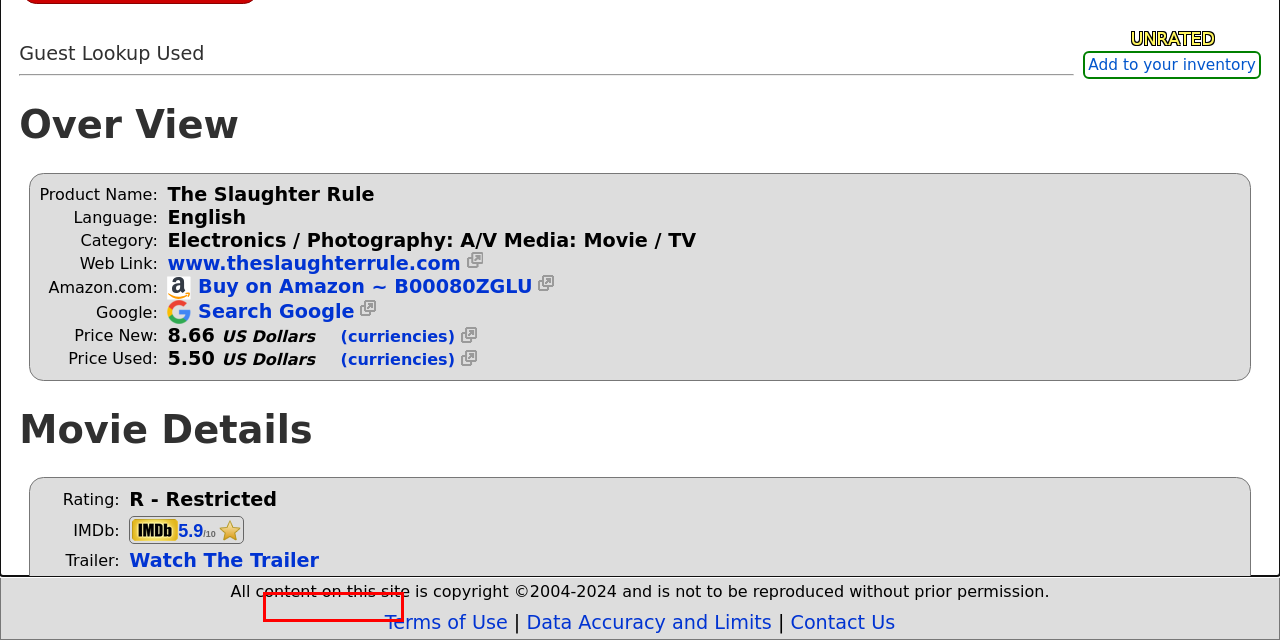Please examine the screenshot provided, which contains a red bounding box around a UI element. Select the webpage description that most accurately describes the new page displayed after clicking the highlighted element. Here are the candidates:
A. Fair Use - EAN, UPC, ISBN, GTIN data, barcodes, lookups
B. The Slaughter Rule | IMDb
C. Actor: Clea DuVall
D. Actor: David Morse
E. Amazon.com
F. Contact Us - EAN, UPC, ISBN, GTIN data, barcodes, lookups
G. The Slaughter Rule (2002) - IMDb
H. Actor: Ryan Gosling

D